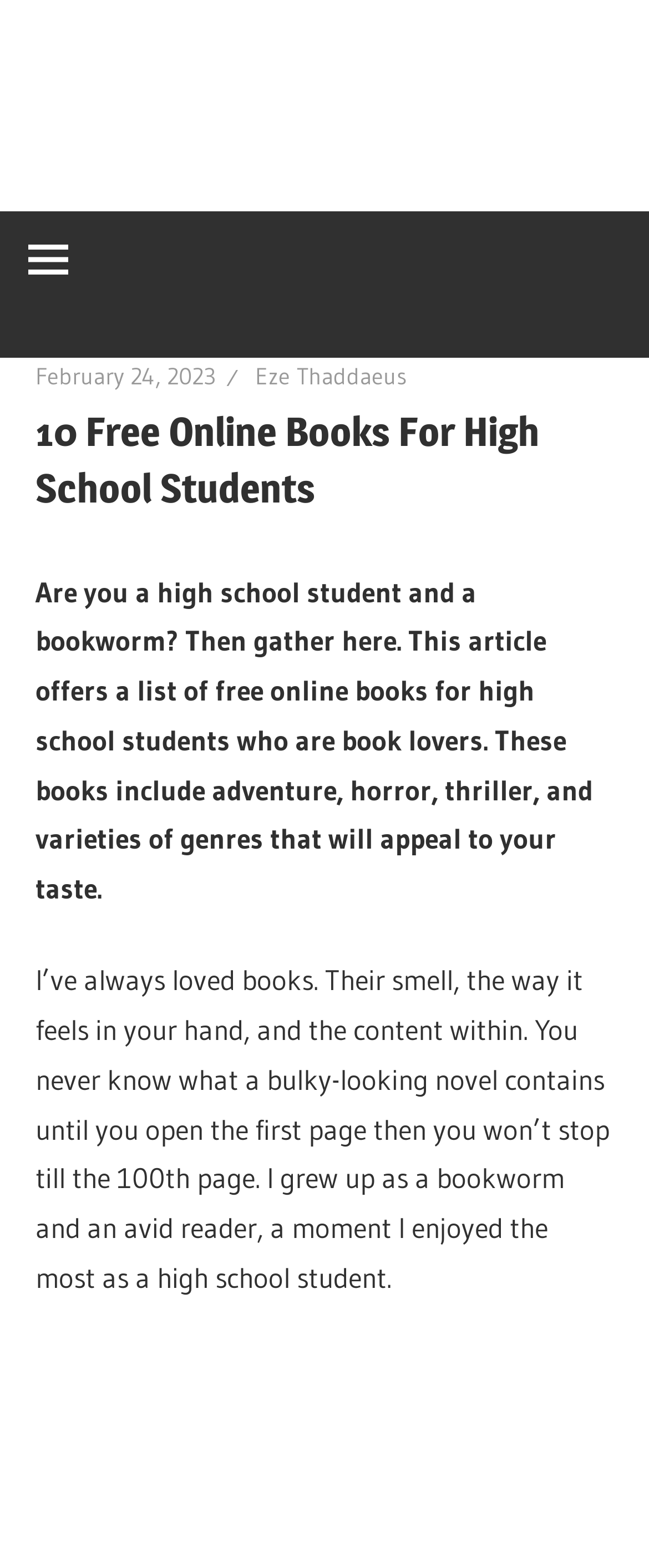Give a succinct answer to this question in a single word or phrase: 
Who is the author of the article?

Eze Thaddaeus